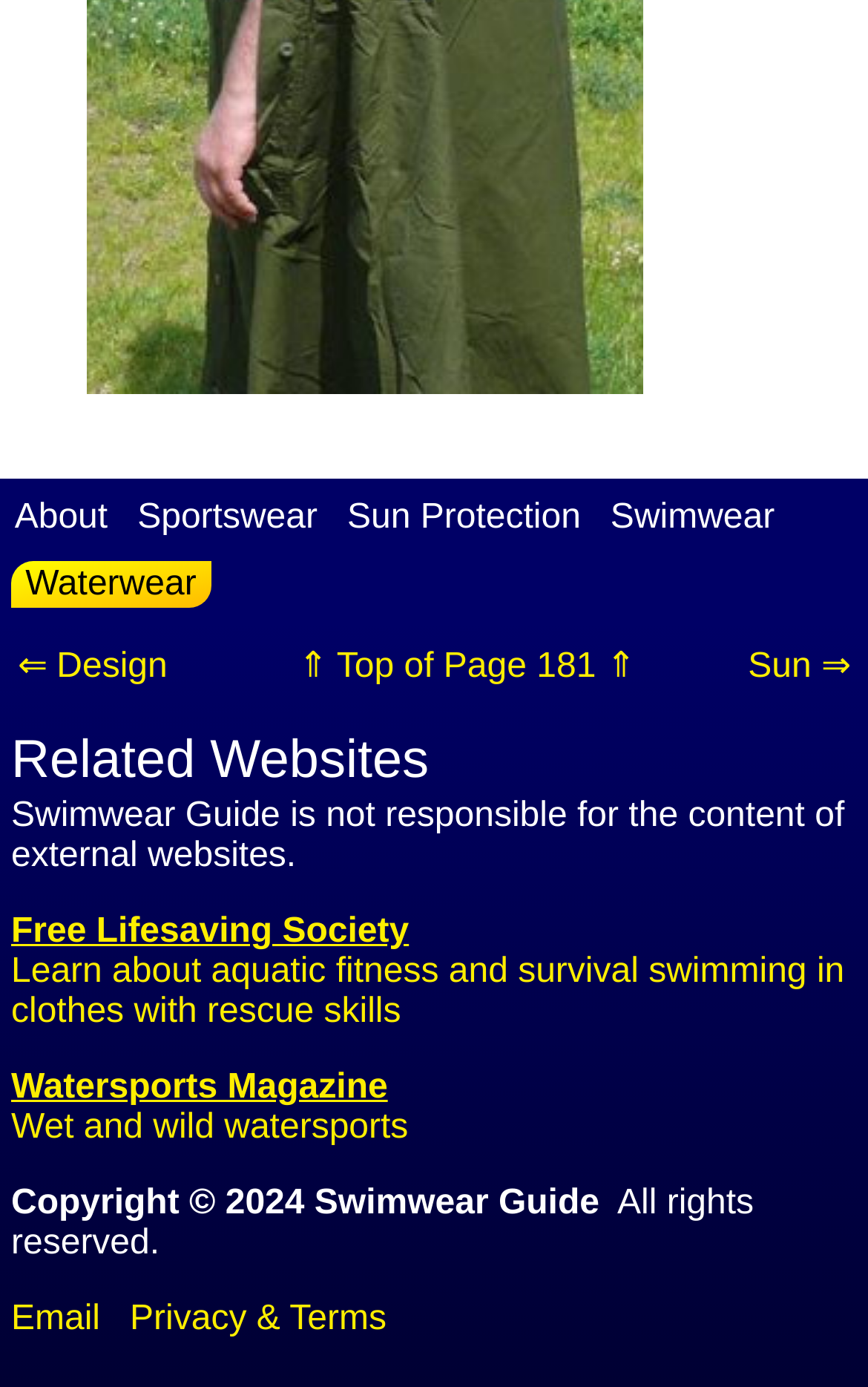Give a concise answer using only one word or phrase for this question:
What is the warning message below the 'Related Websites' heading?

Swimwear Guide is not responsible for the content of external websites.